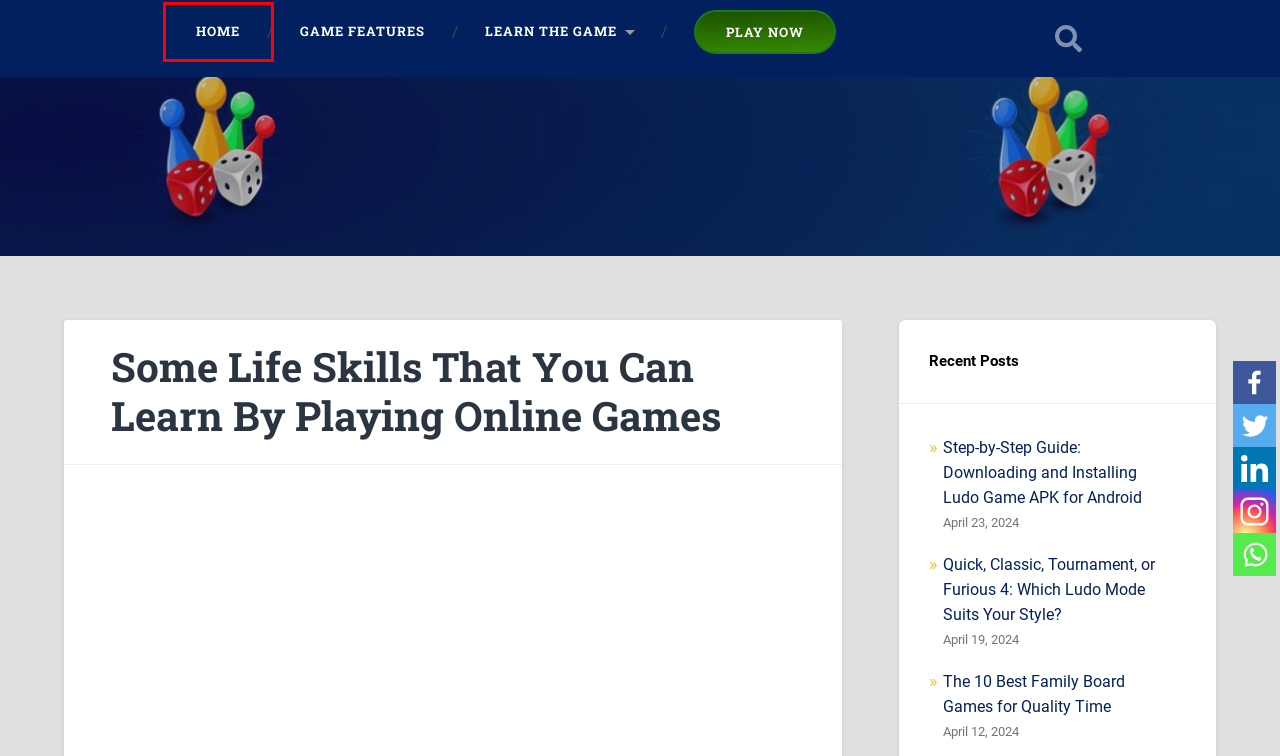A screenshot of a webpage is given, marked with a red bounding box around a UI element. Please select the most appropriate webpage description that fits the new page after clicking the highlighted element. Here are the candidates:
A. Quick, Classic, Tournaments: Which Ludo Mode Suits Your Style?
B. Ludo Empire Game Play Demo | Ludo Empire Online Game
C. Ludo Empire - India's #1 Real Money Ludo Game Online
D. Ludo Empire Blogs - Learn More About Online Real-Money Ludo Game
E. Downloading & Installing Ludo Game APK for Android | Ludo Empire
F. Paisa Kamane Wala Ludo Game Download Online | Ludo Empire blogs
G. The 10 Best Family Board Games for Quality Time | Ludo Empire blog
H. Best Online Ludo Game Features To Explore | Ludo Empire

C